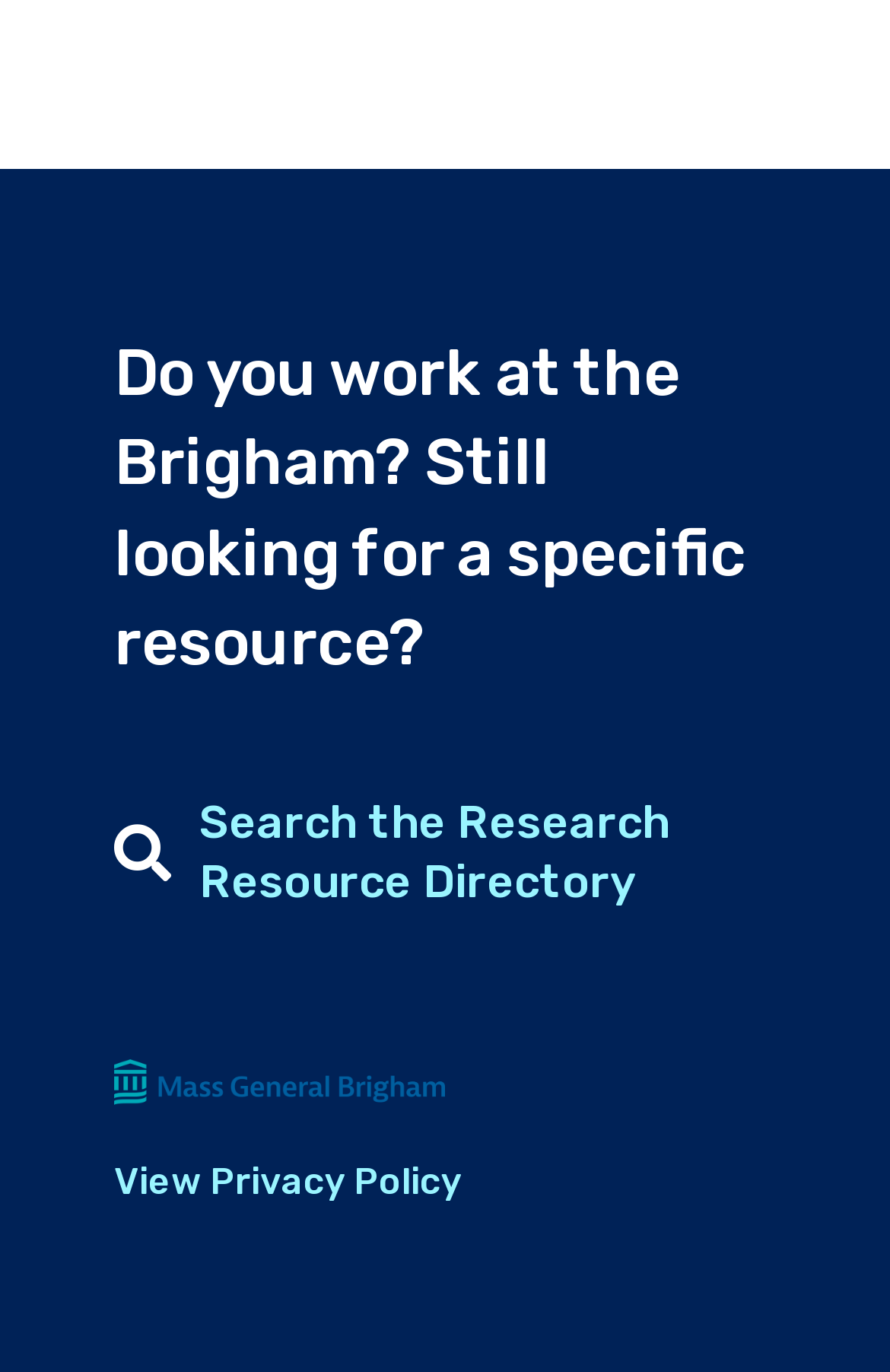Based on the element description: "View Privacy Policy", identify the bounding box coordinates for this UI element. The coordinates must be four float numbers between 0 and 1, listed as [left, top, right, bottom].

[0.128, 0.84, 0.872, 0.884]